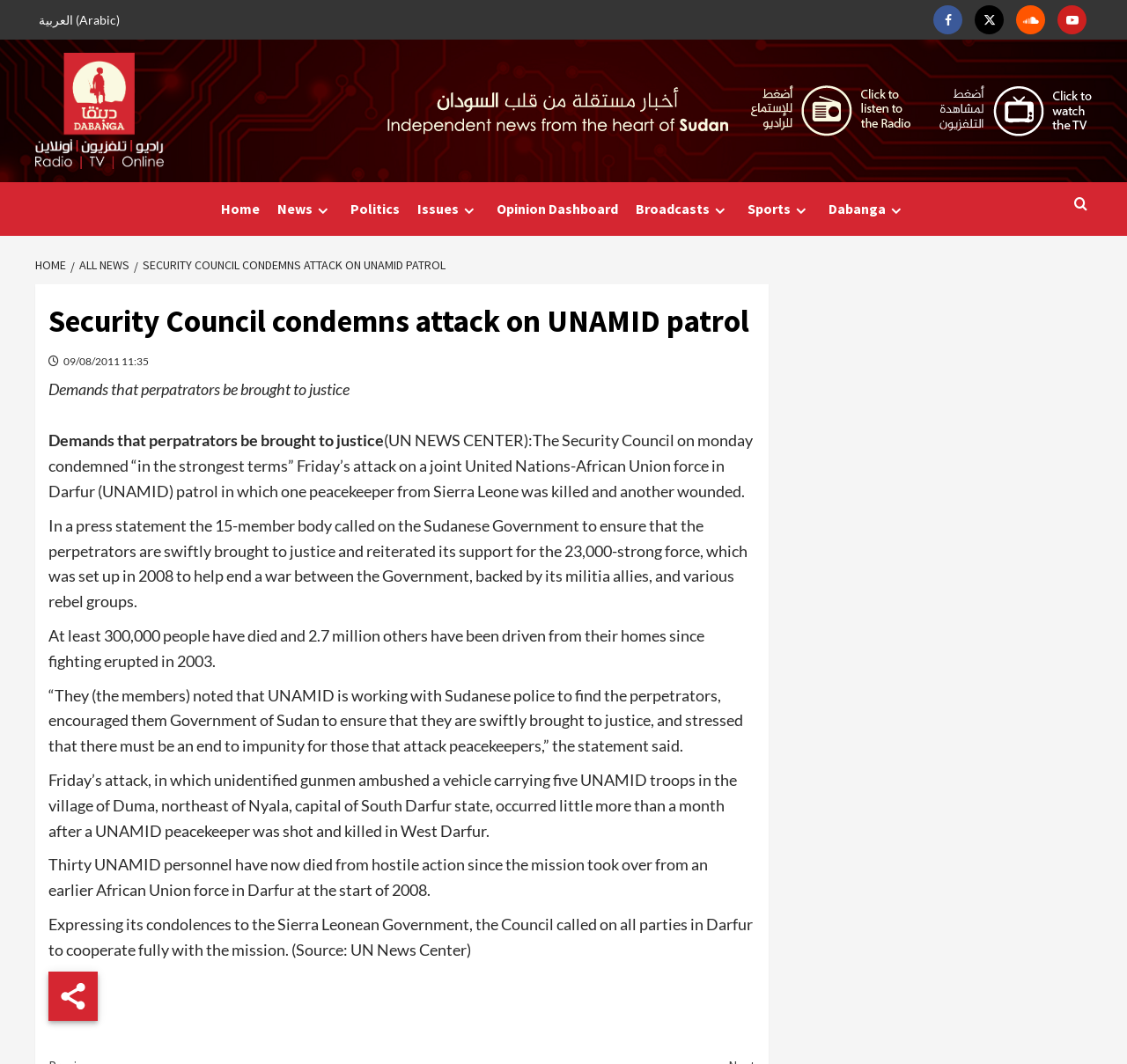Locate the bounding box coordinates of the element's region that should be clicked to carry out the following instruction: "Go to Home page". The coordinates need to be four float numbers between 0 and 1, i.e., [left, top, right, bottom].

[0.188, 0.171, 0.238, 0.222]